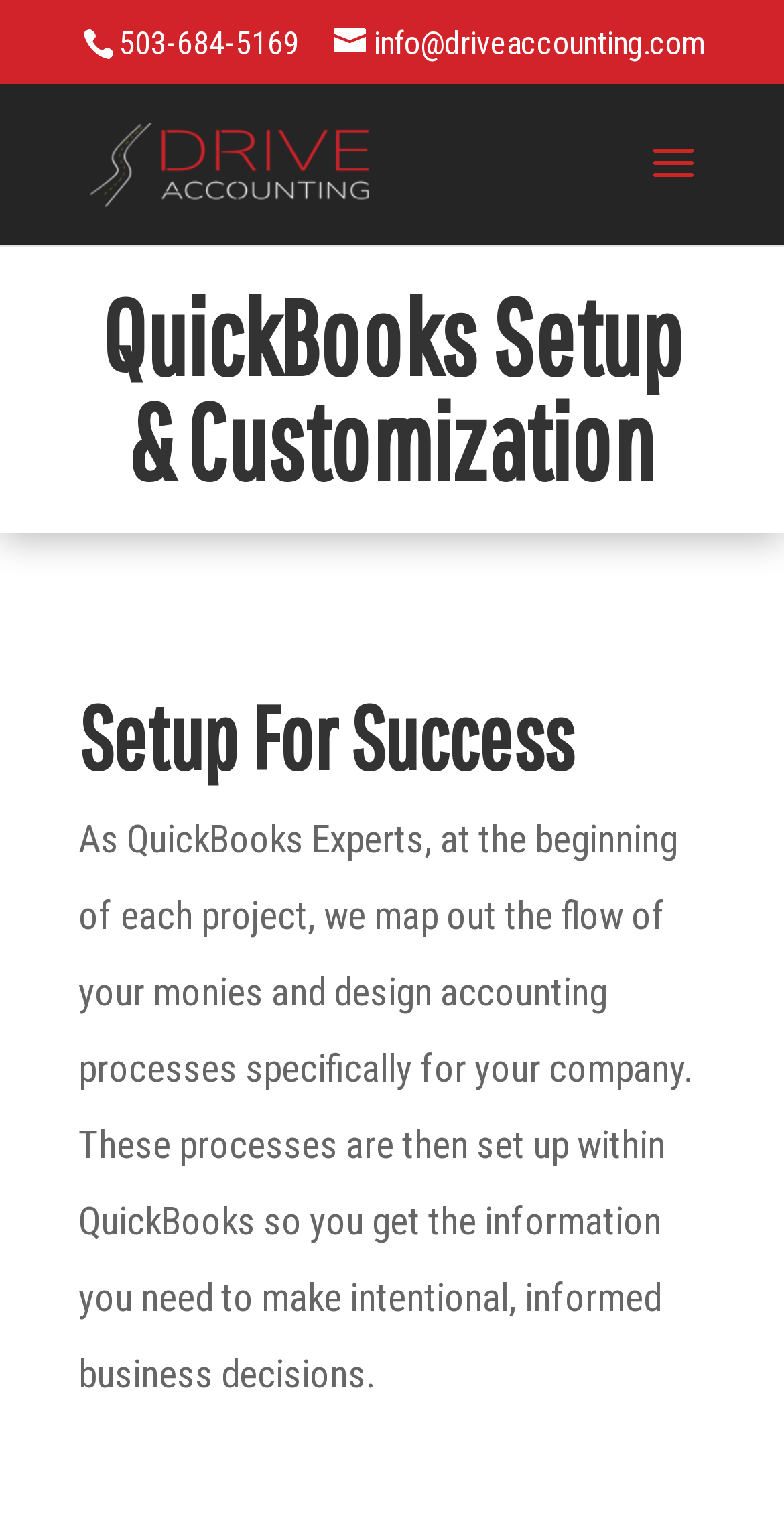What is the company name of the QuickBooks expert?
Refer to the screenshot and respond with a concise word or phrase.

Drive Accounting